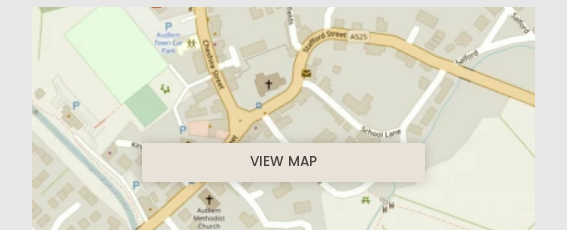Generate an in-depth description of the image.

The image displays a map highlighting the location of AudlemOnline, with several key points and streets visible. A prominent button labeled "VIEW MAP" is positioned centrally, inviting users to explore the area further. Various features of the map include nearby parks, streets, and local landmarks, providing a visual context for navigating the village. This image serves as a guide for residents and visitors to locate essential services and community landmarks in Audlem, enhancing community engagement and connectivity.